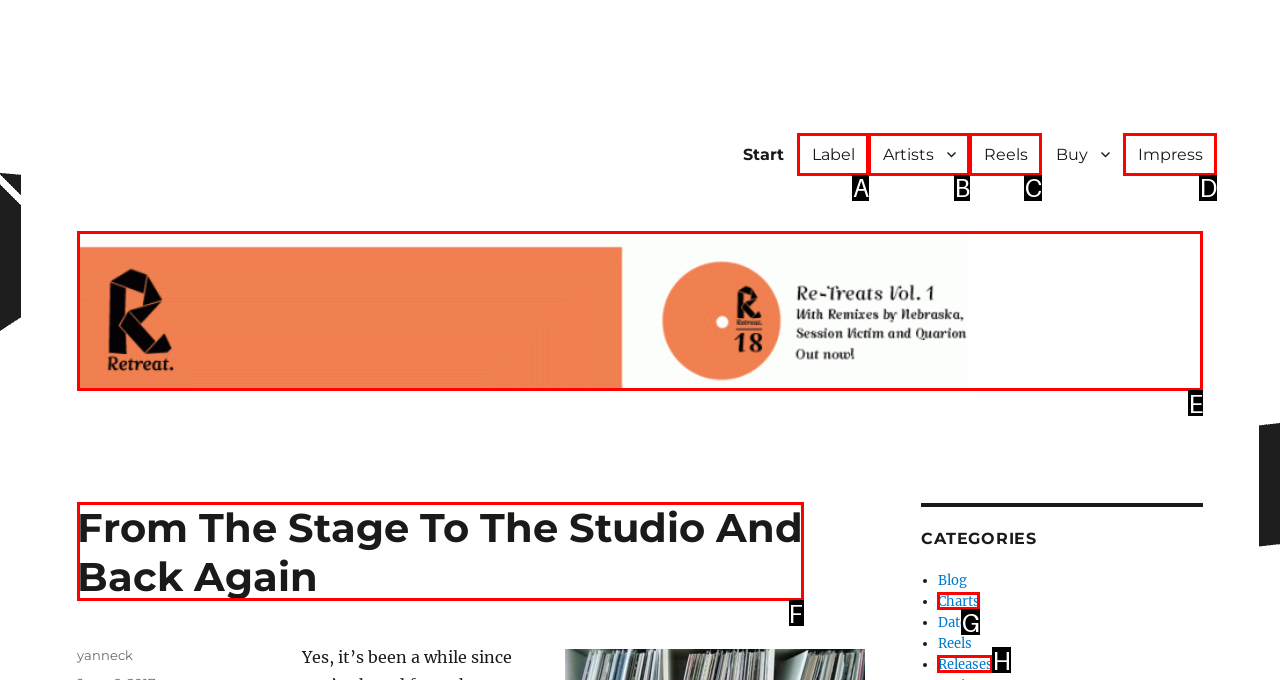Identify the option that corresponds to the given description: Reels. Reply with the letter of the chosen option directly.

C